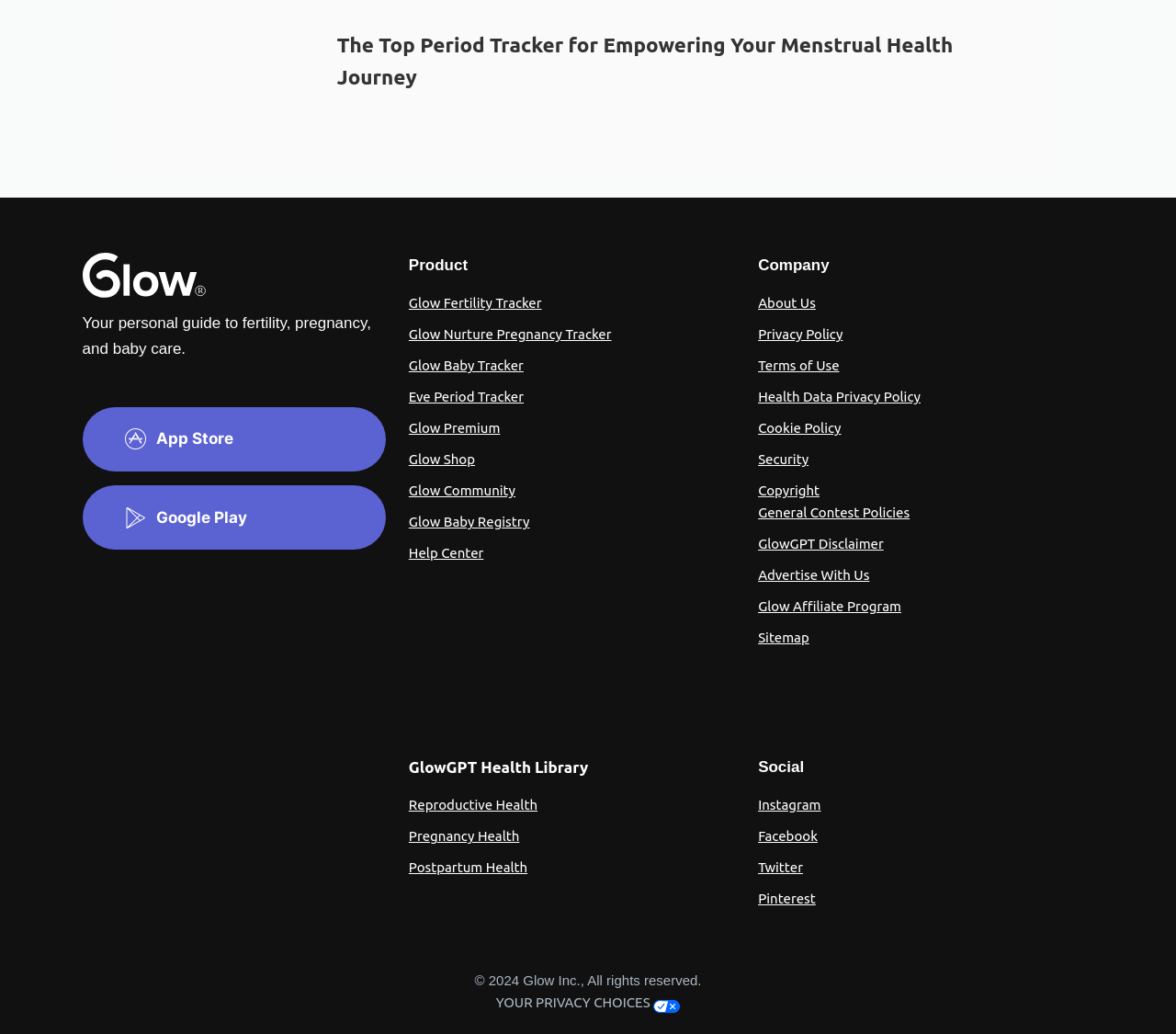Using the information in the image, give a detailed answer to the following question: What is the main purpose of this website?

Based on the webpage content, it appears that the main purpose of this website is to provide a platform for users to track their menstrual health, fertility, pregnancy, and baby care. The website offers various tools and resources, such as period trackers, pregnancy trackers, and baby trackers, to empower users to take control of their reproductive health.